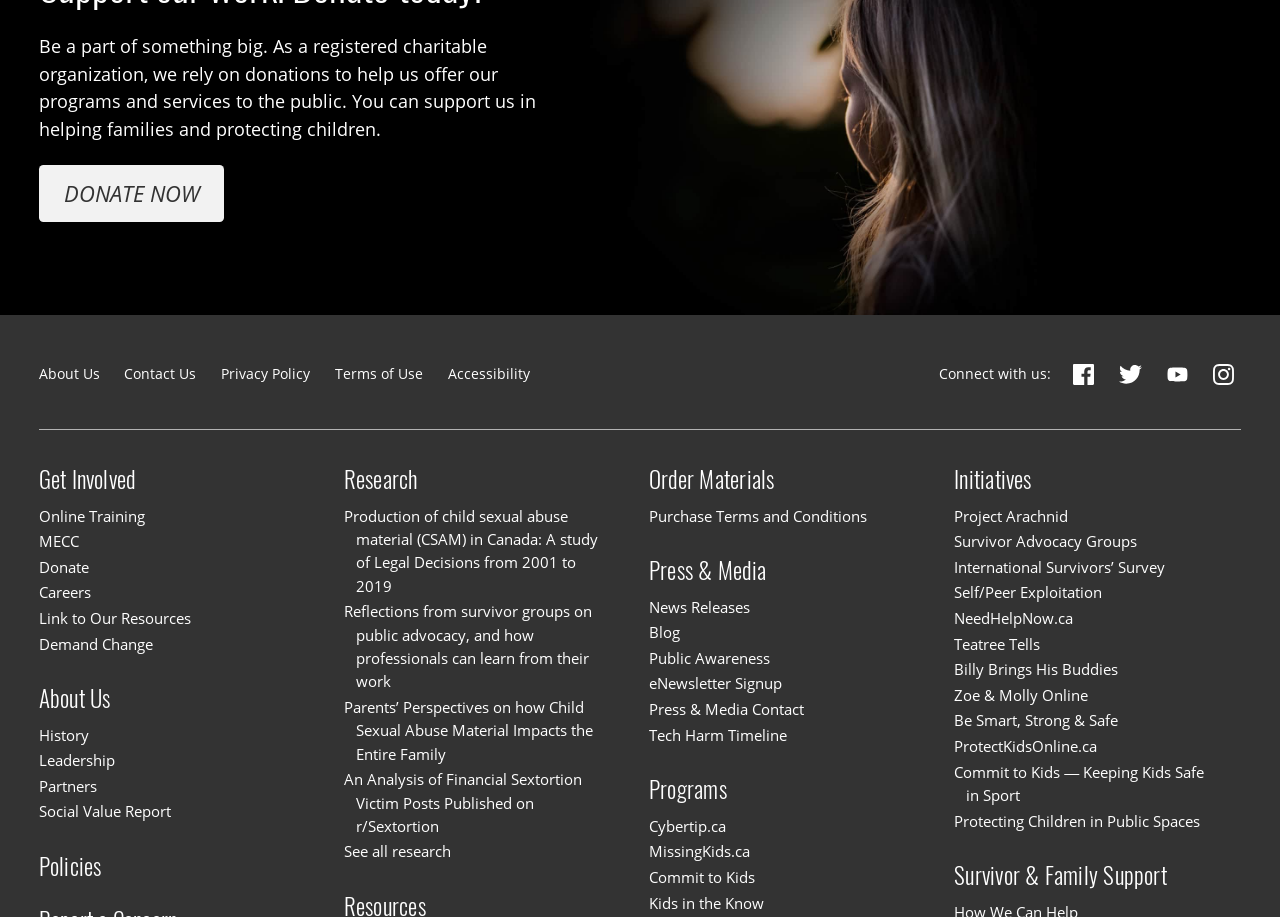What social media platforms can users connect with?
Based on the screenshot, answer the question with a single word or phrase.

Facebook, Twitter, YouTube, Instagram